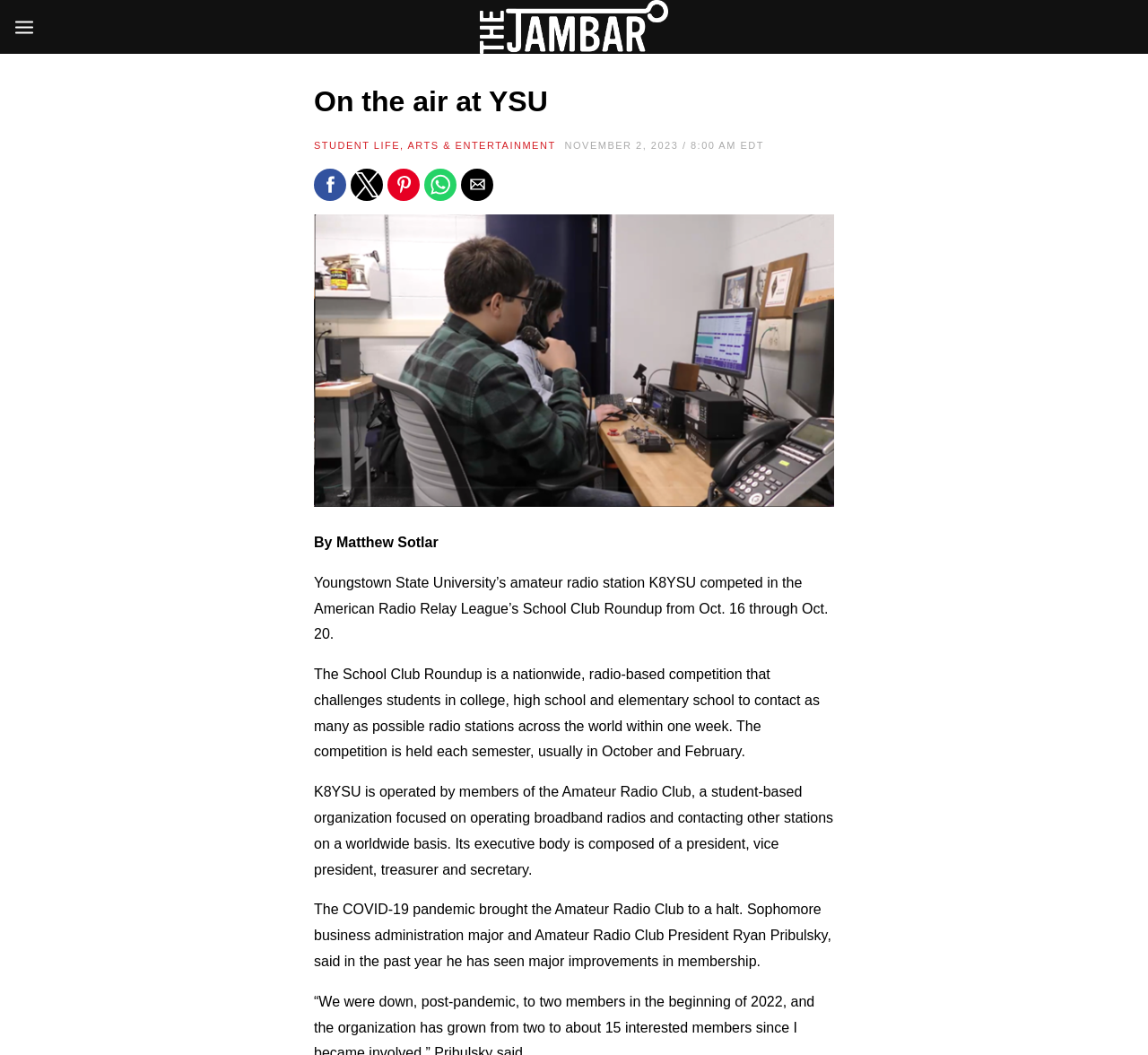Kindly determine the bounding box coordinates for the area that needs to be clicked to execute this instruction: "Read more about the School Club Roundup".

[0.273, 0.632, 0.714, 0.72]